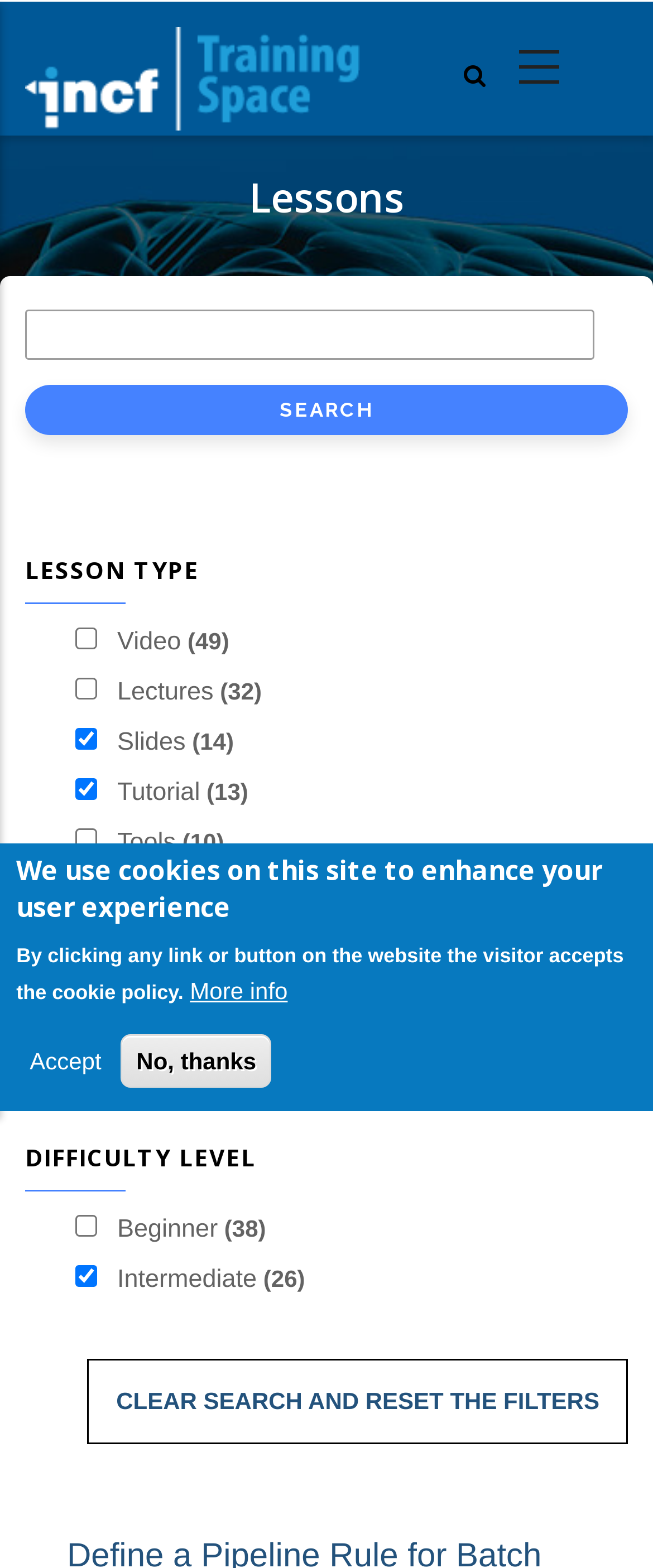What is the purpose of the search button?
Answer the question with a detailed explanation, including all necessary information.

The search button is located next to a textbox, which suggests that users can input keywords to search for specific lessons. The button is labeled 'Search' and has a bounding box coordinate of [0.038, 0.246, 0.962, 0.278], indicating its position on the webpage.